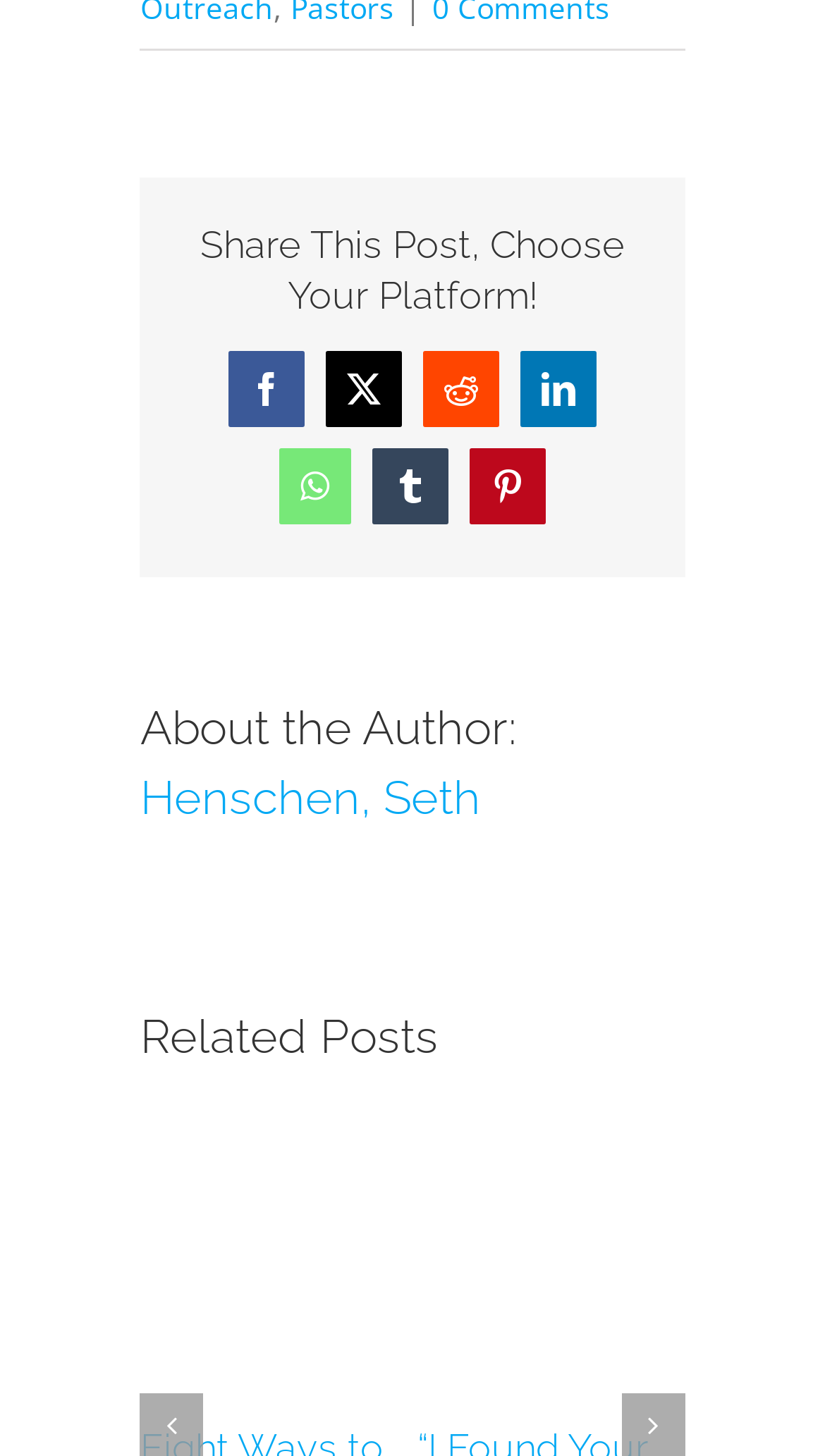Please determine the bounding box of the UI element that matches this description: Henschen, Seth. The coordinates should be given as (top-left x, top-left y, bottom-right x, bottom-right y), with all values between 0 and 1.

[0.17, 0.528, 0.583, 0.566]